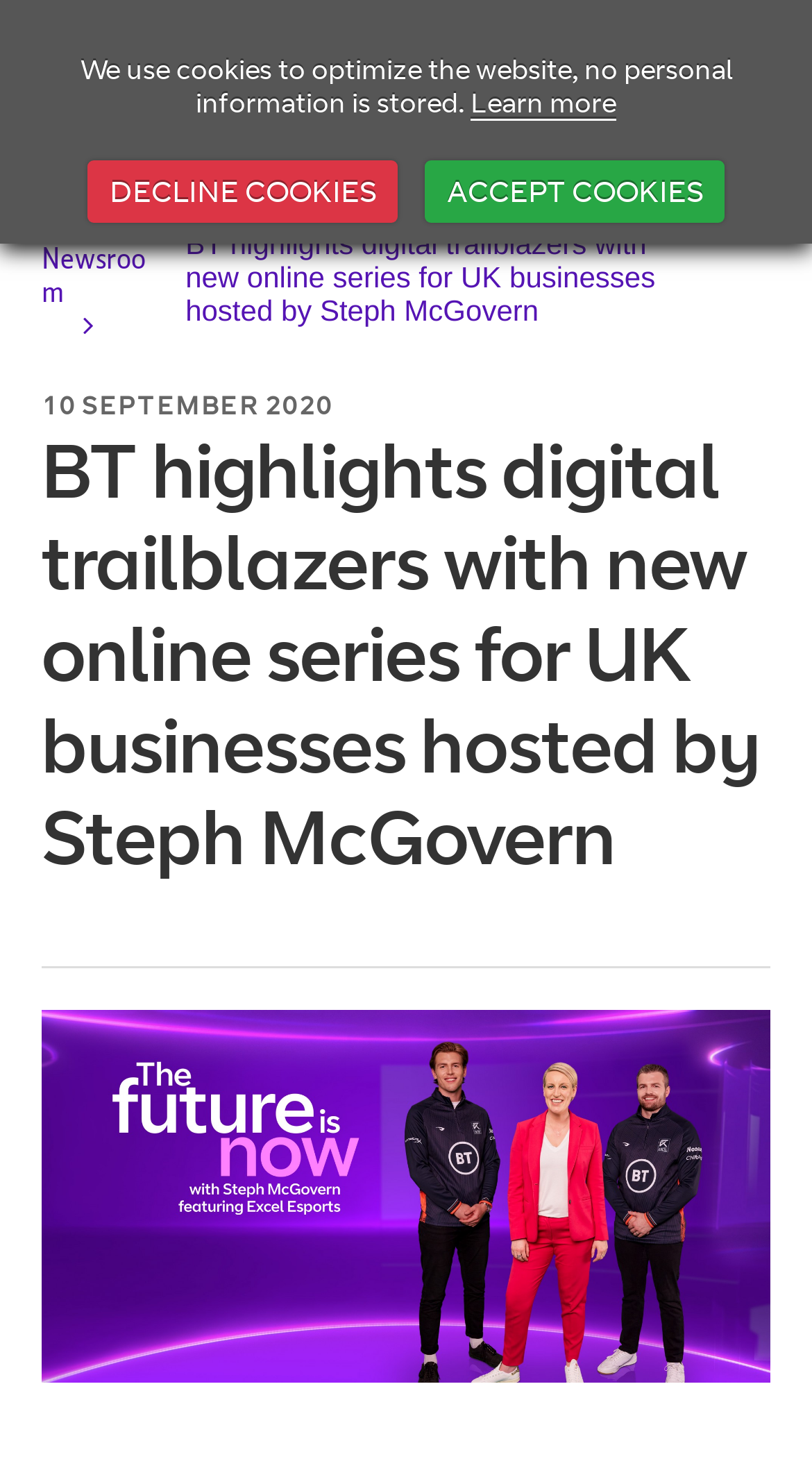Locate and extract the headline of this webpage.

BT highlights digital trailblazers with new online series for UK businesses hosted by Steph McGovern